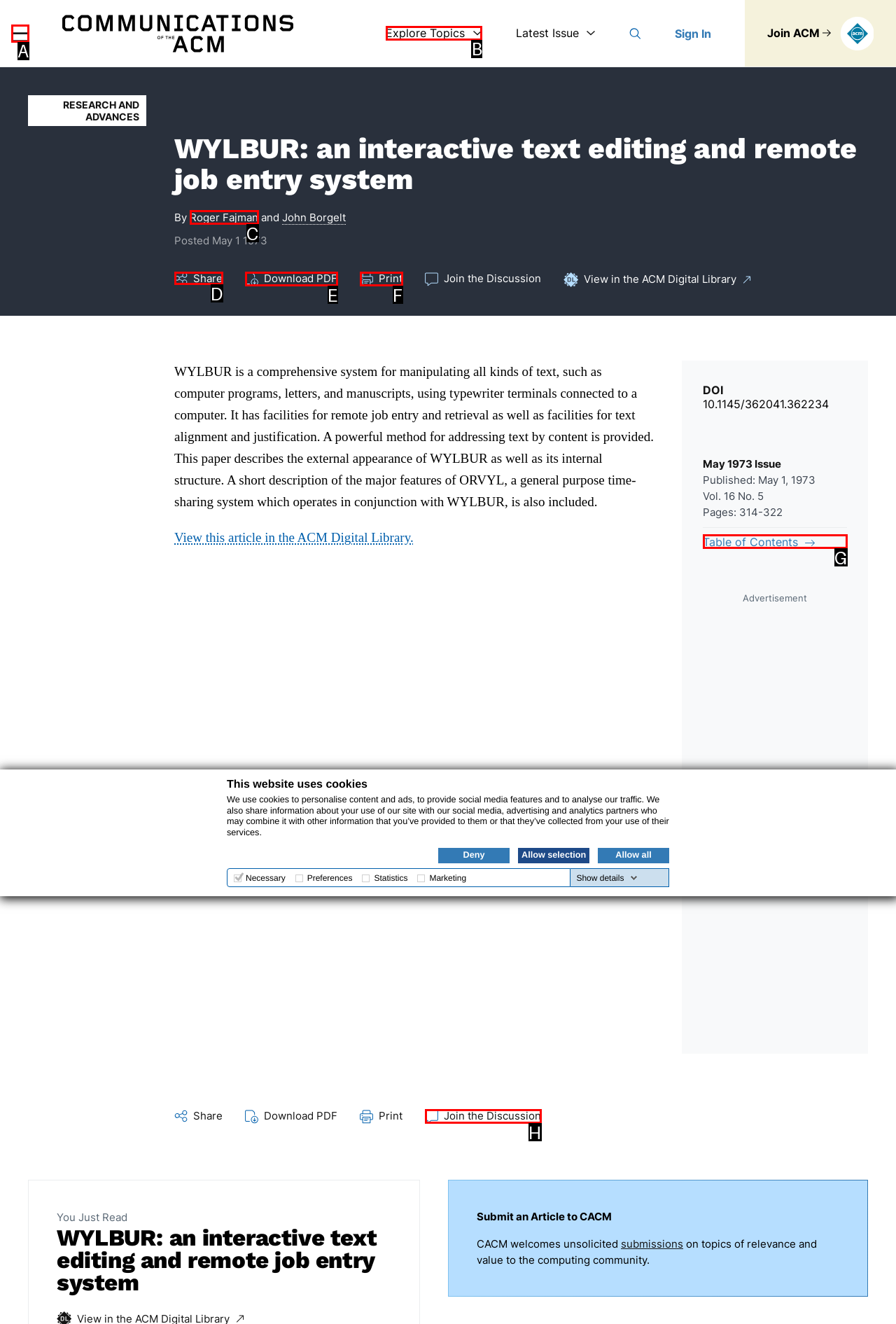Determine the option that aligns with this description: parent_node: Explore Topics aria-label="Main Menu"
Reply with the option's letter directly.

A